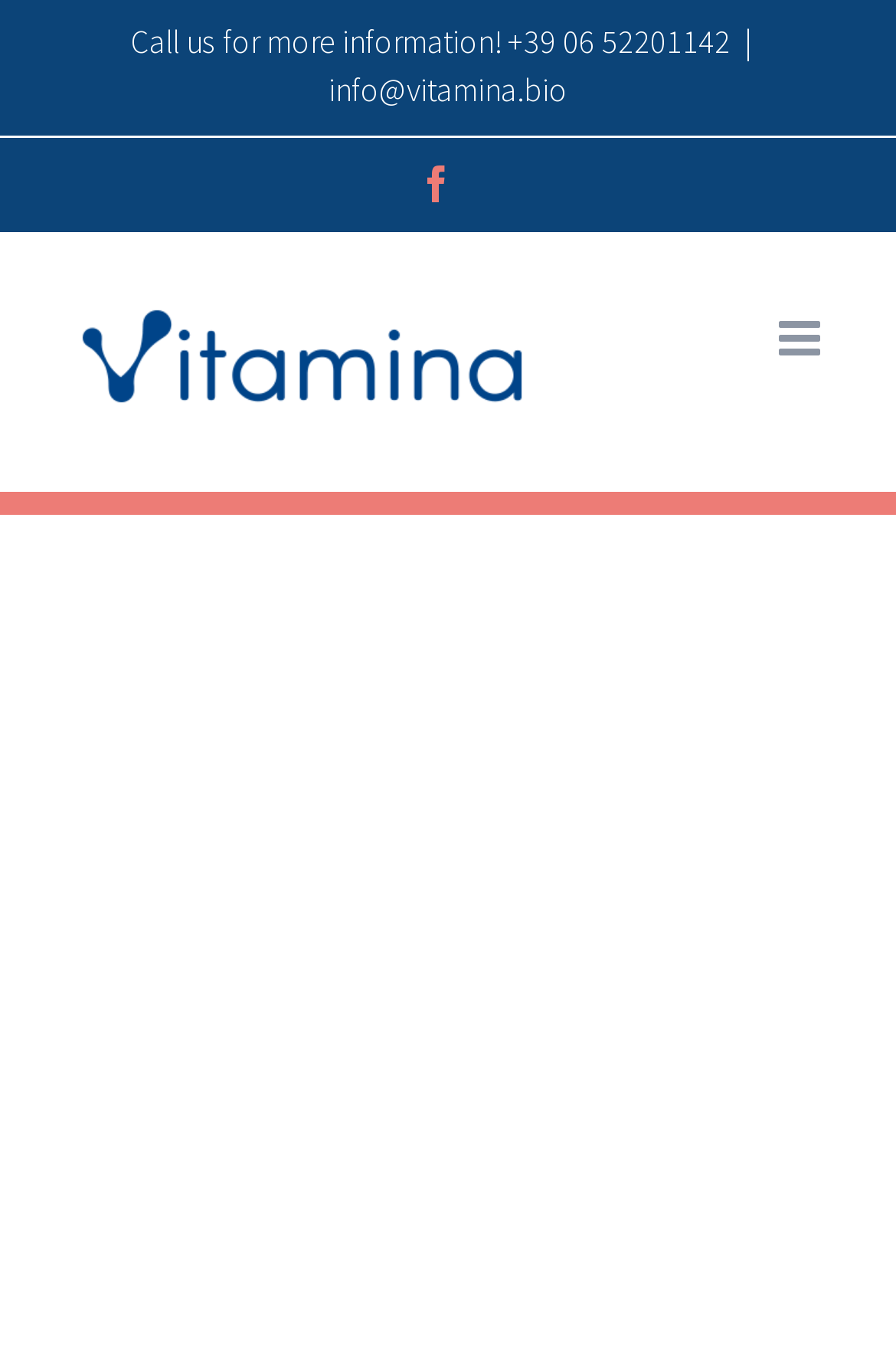What social media platform is linked?
Answer the question in as much detail as possible.

I found the social media platform by looking at the link element that has a Facebook icon, represented by ' Facebook'.